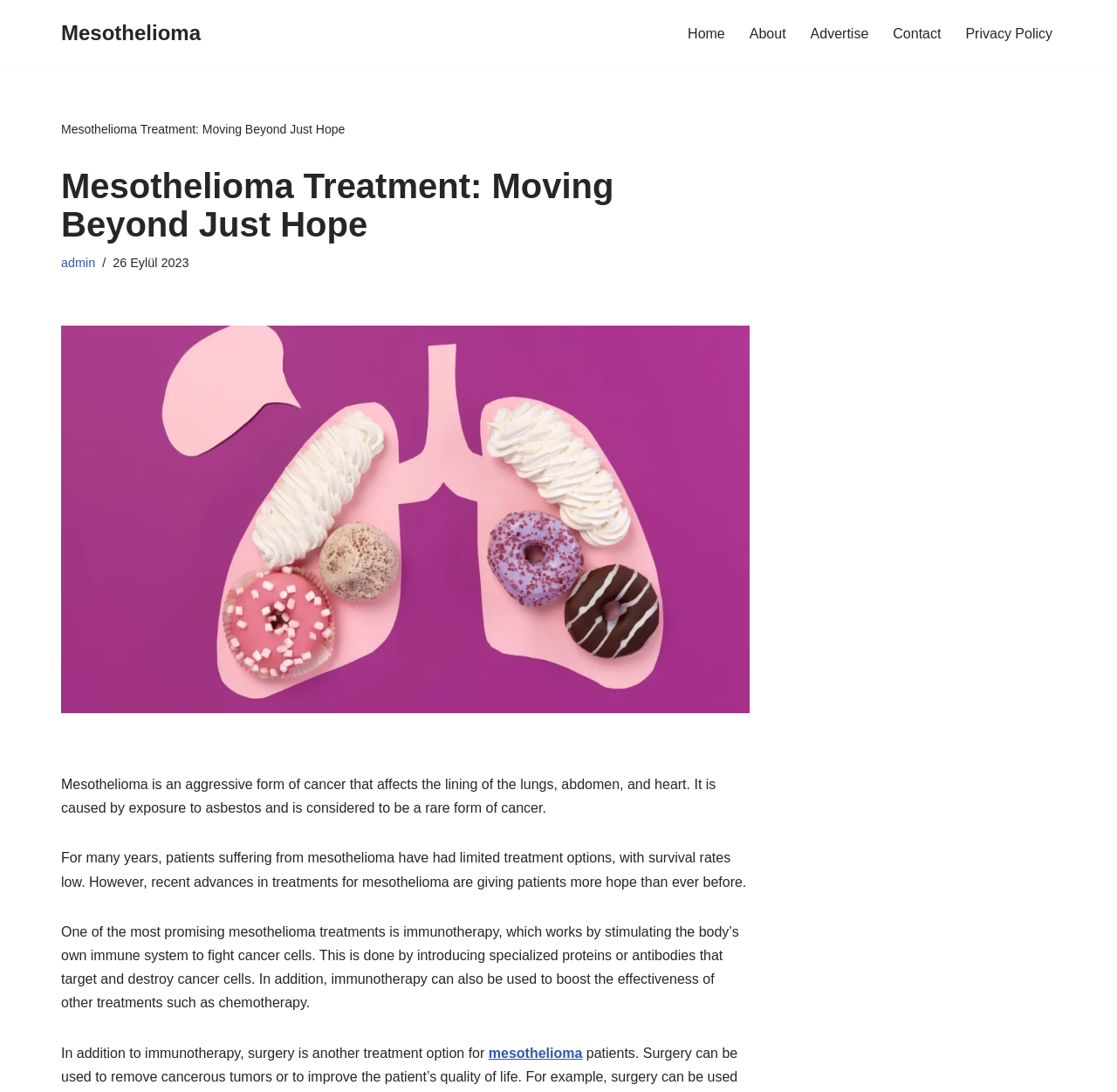Provide an in-depth description of the elements and layout of the webpage.

The webpage is about mesothelioma, a type of cancer. At the top left, there is a link "İçeriğe geç" which means "Skip to content" in Turkish. Next to it, there is a link "Mesothelioma" which is likely a navigation link to a related page. 

On the top right, there is a navigation menu "Birincil menü" which contains links to "Home", "About", "Advertise", "Contact", and "Privacy Policy". 

Below the navigation menu, there is a heading "Mesothelioma Treatment: Moving Beyond Just Hope" which is also the title of the webpage. Underneath the title, there is a link "admin" and a timestamp "26 Eylül 2023" which means "September 26, 2023" in Turkish.

The main content of the webpage is divided into four paragraphs. The first paragraph explains what mesothelioma is, its causes, and its rarity. The second paragraph discusses the limited treatment options for mesothelioma patients in the past and the recent advances in treatments. The third paragraph focuses on immunotherapy as a promising treatment option, explaining how it works and its benefits. The fourth paragraph starts discussing surgery as another treatment option for mesothelioma, with a link to more information about the disease.

There are no images on the page. The overall structure of the webpage is simple and easy to navigate, with clear headings and concise text.